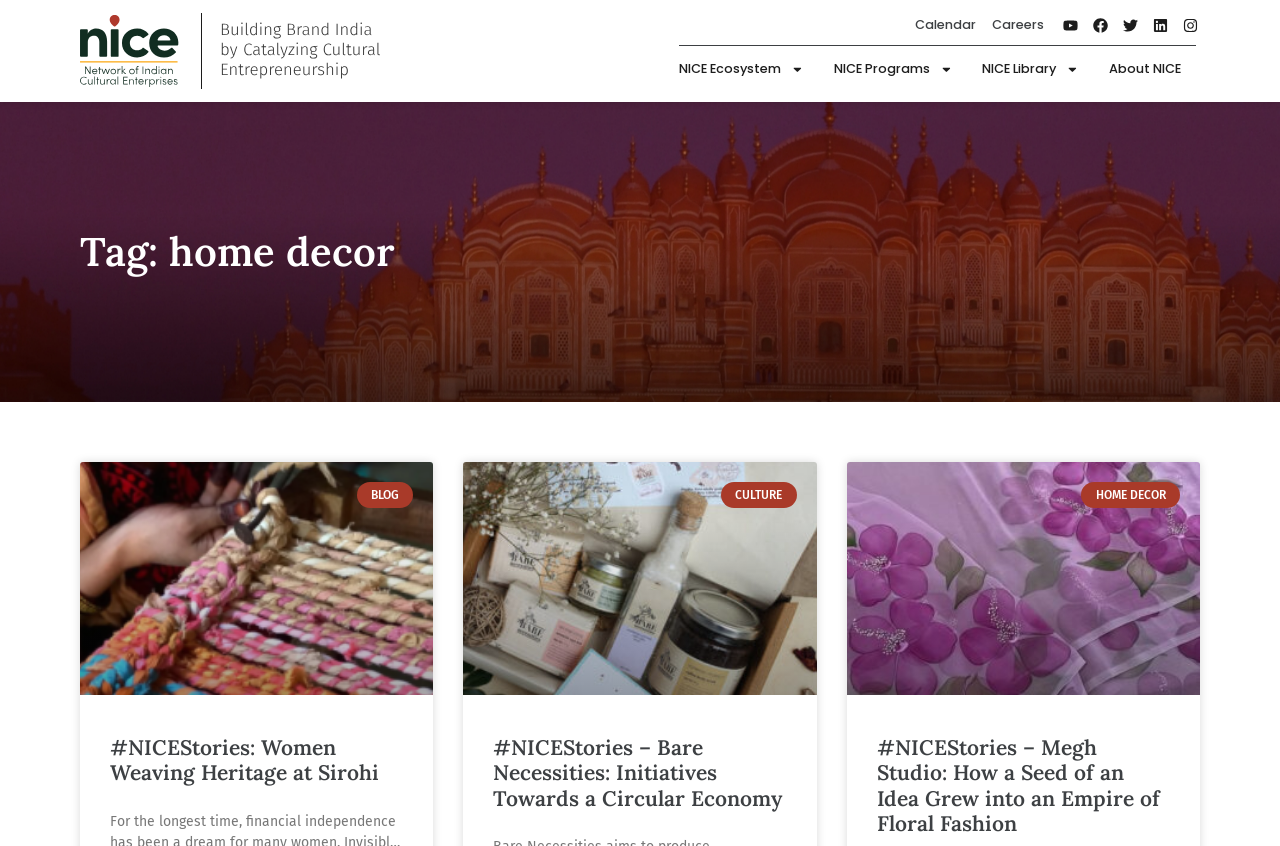Identify the bounding box for the UI element described as: "parent_node: HOME DECOR". Ensure the coordinates are four float numbers between 0 and 1, formatted as [left, top, right, bottom].

[0.661, 0.546, 0.938, 0.822]